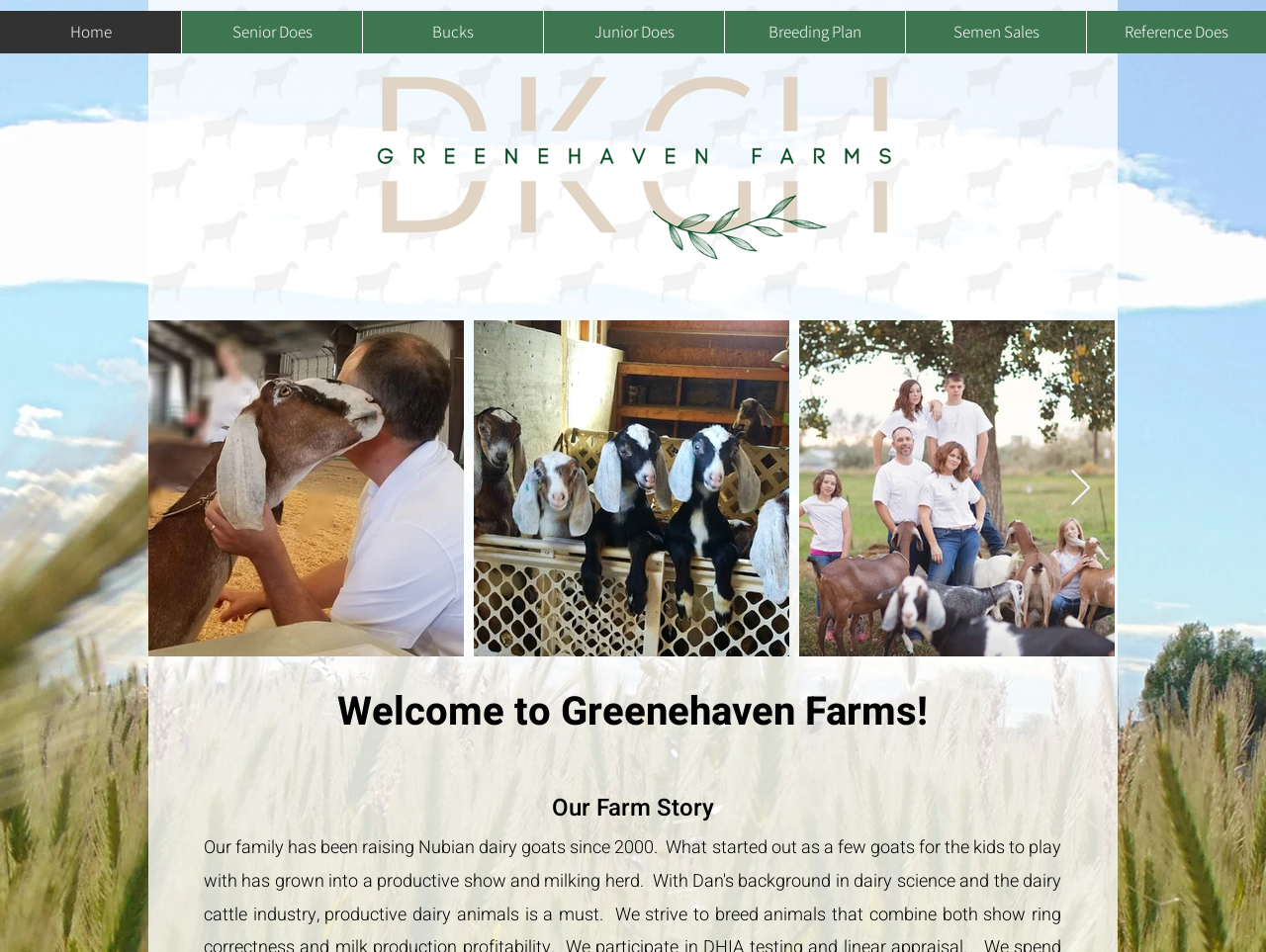Please find the bounding box coordinates for the clickable element needed to perform this instruction: "Click the Home link".

[0.0, 0.011, 0.143, 0.056]